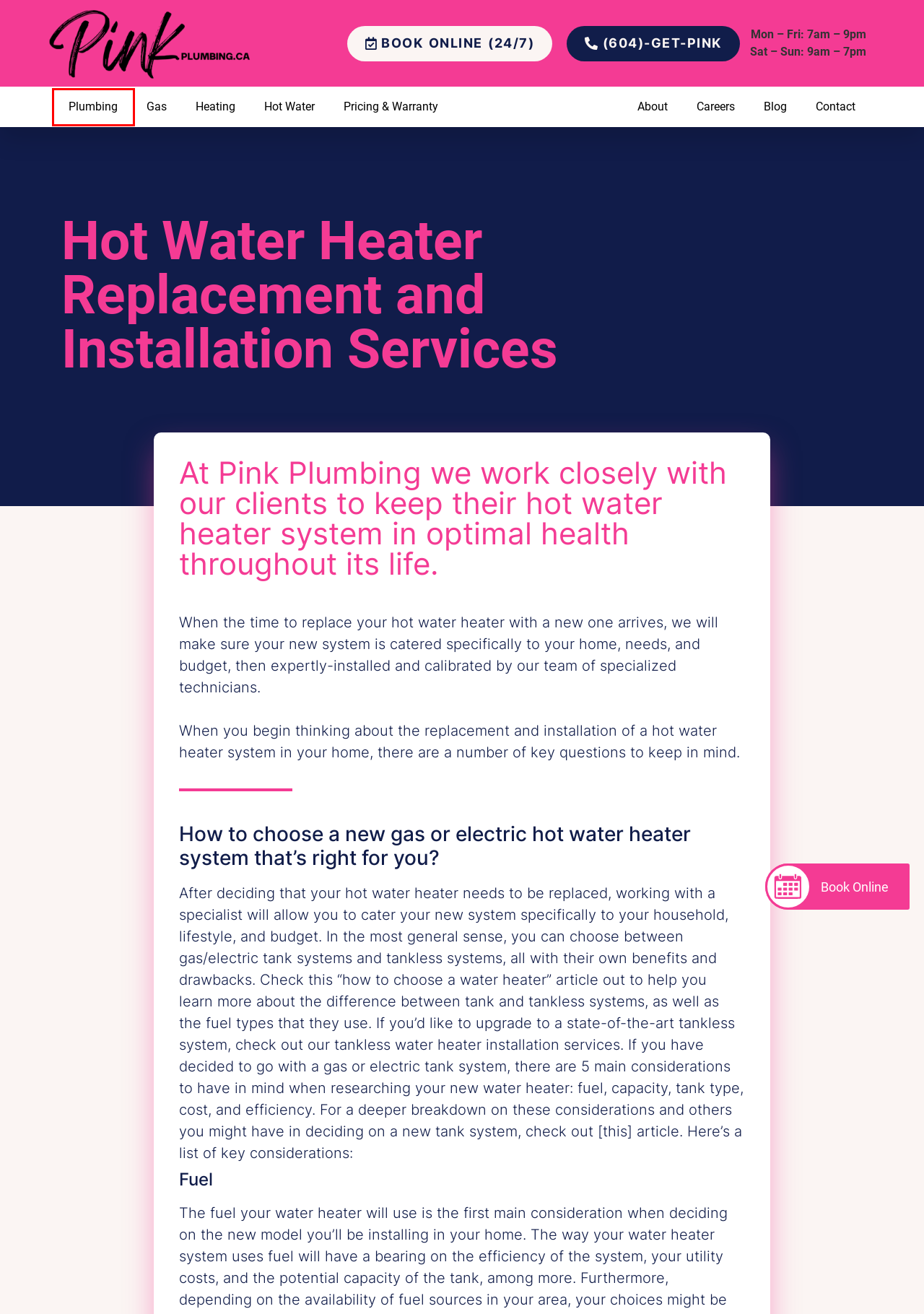You are provided a screenshot of a webpage featuring a red bounding box around a UI element. Choose the webpage description that most accurately represents the new webpage after clicking the element within the red bounding box. Here are the candidates:
A. Blog - Pink Plumbing Group
B. Contact Us - Pink Plumbing
C. Careers - Pink Plumbing Group
D. About - Pink Plumbing Group
E. Plumbing Services | Pink Plumbing
F. Pink Plumbing Group – Vancouver / North & West Vancouver
G. Pricing - Pink Plumbing Group
H. Gas Fitting | Pink Plumbing Group

E